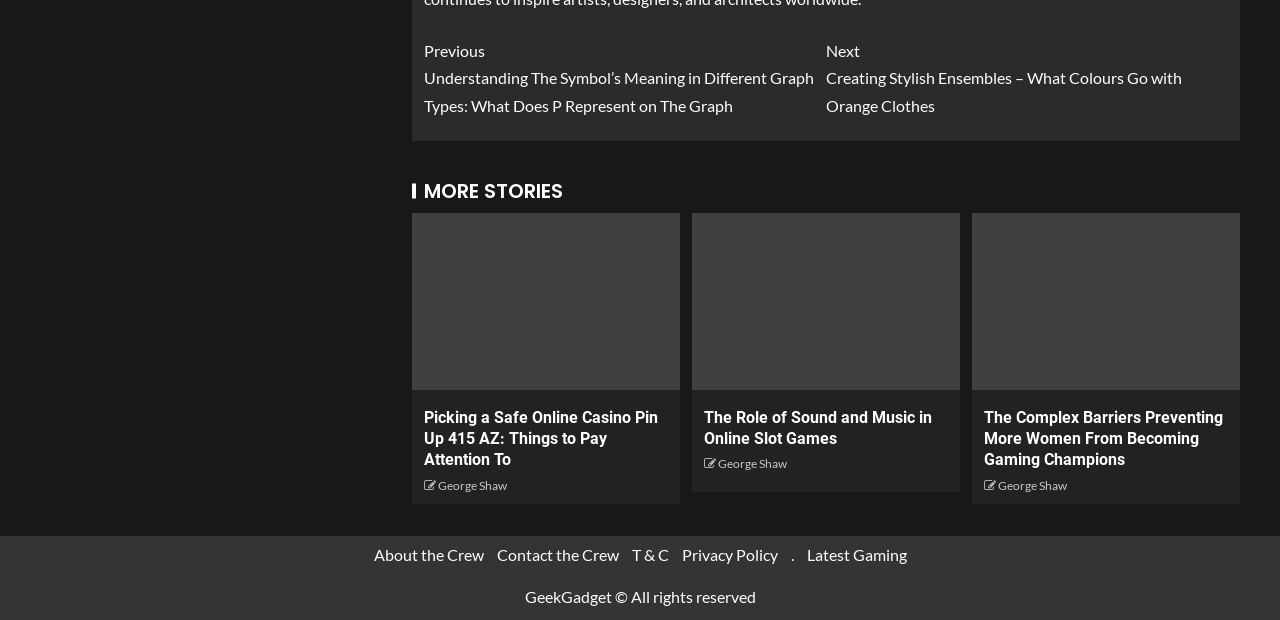What is the reading time of the second article?
Please answer using one word or phrase, based on the screenshot.

4 min read